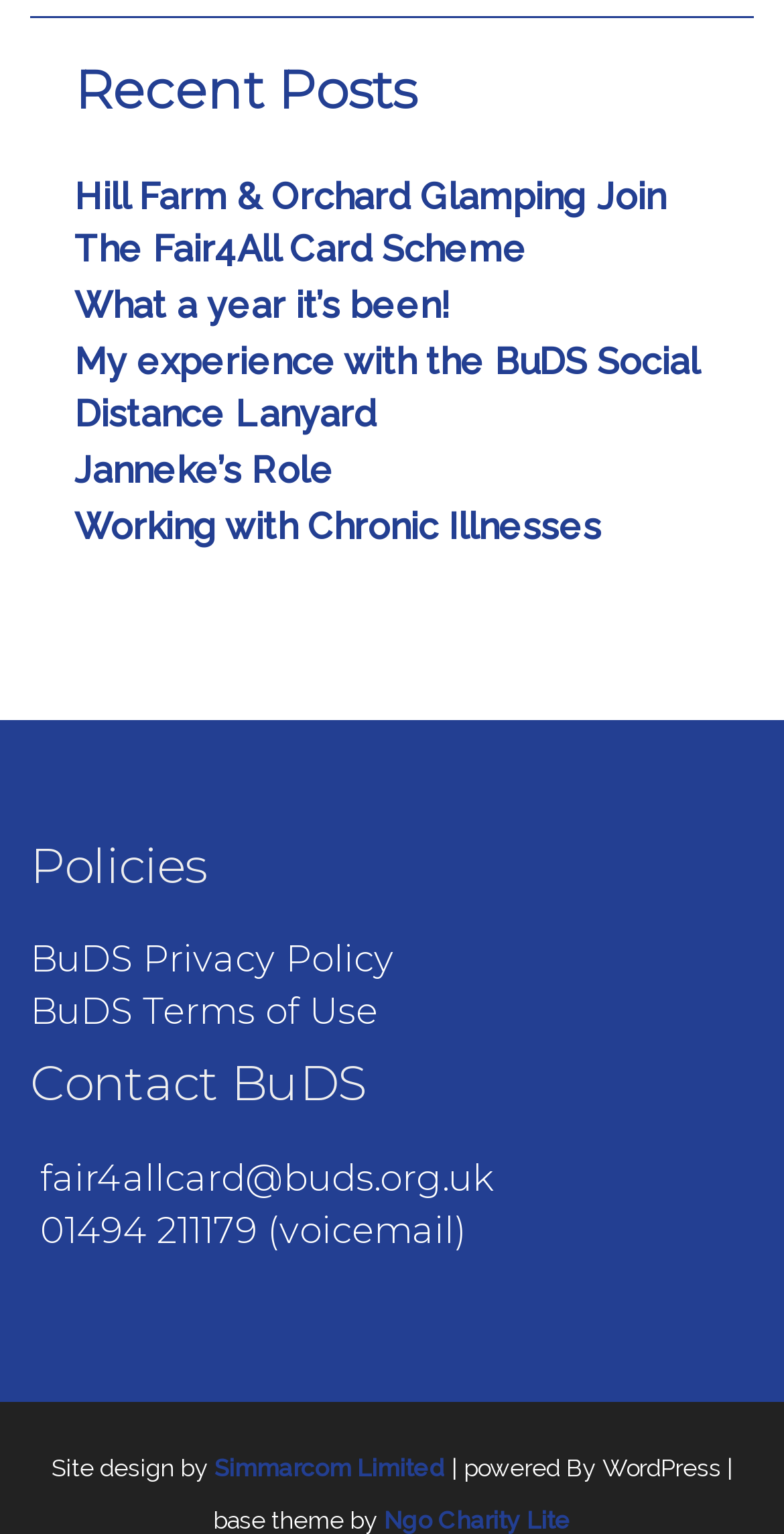How many headings are there on the webpage?
Provide a detailed answer to the question, using the image to inform your response.

I counted the number of heading elements on the webpage, which are 'Recent Posts', 'Policies', and 'Contact BuDS'.